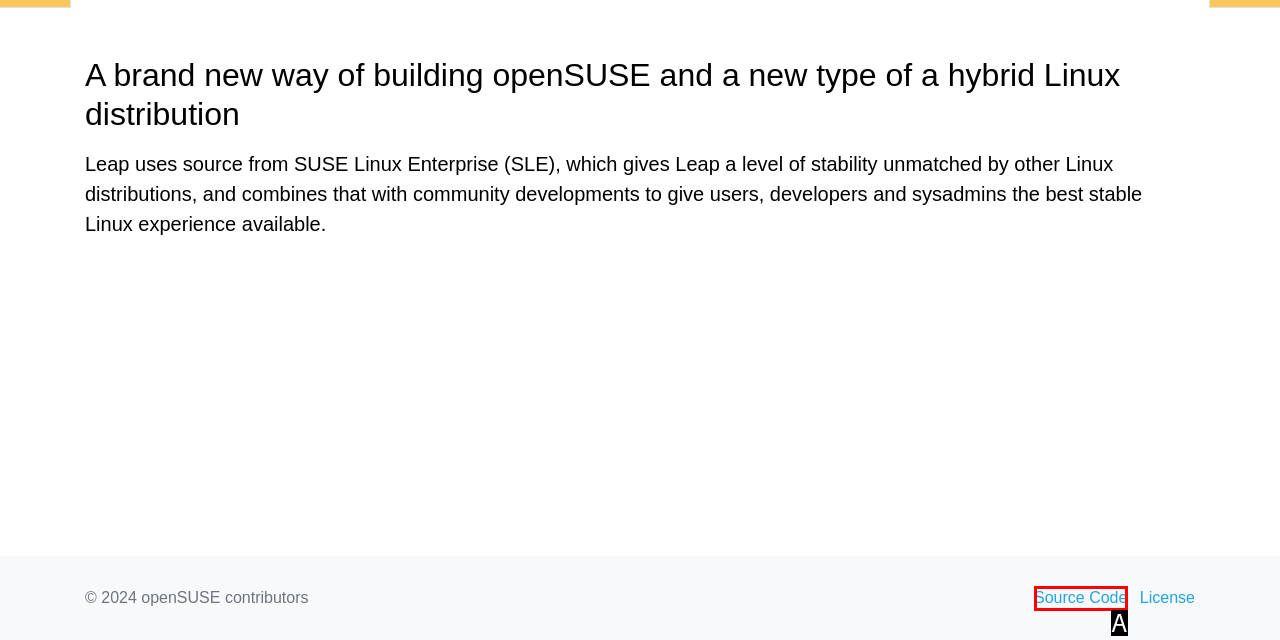Select the letter that corresponds to the description: Source Code. Provide your answer using the option's letter.

A